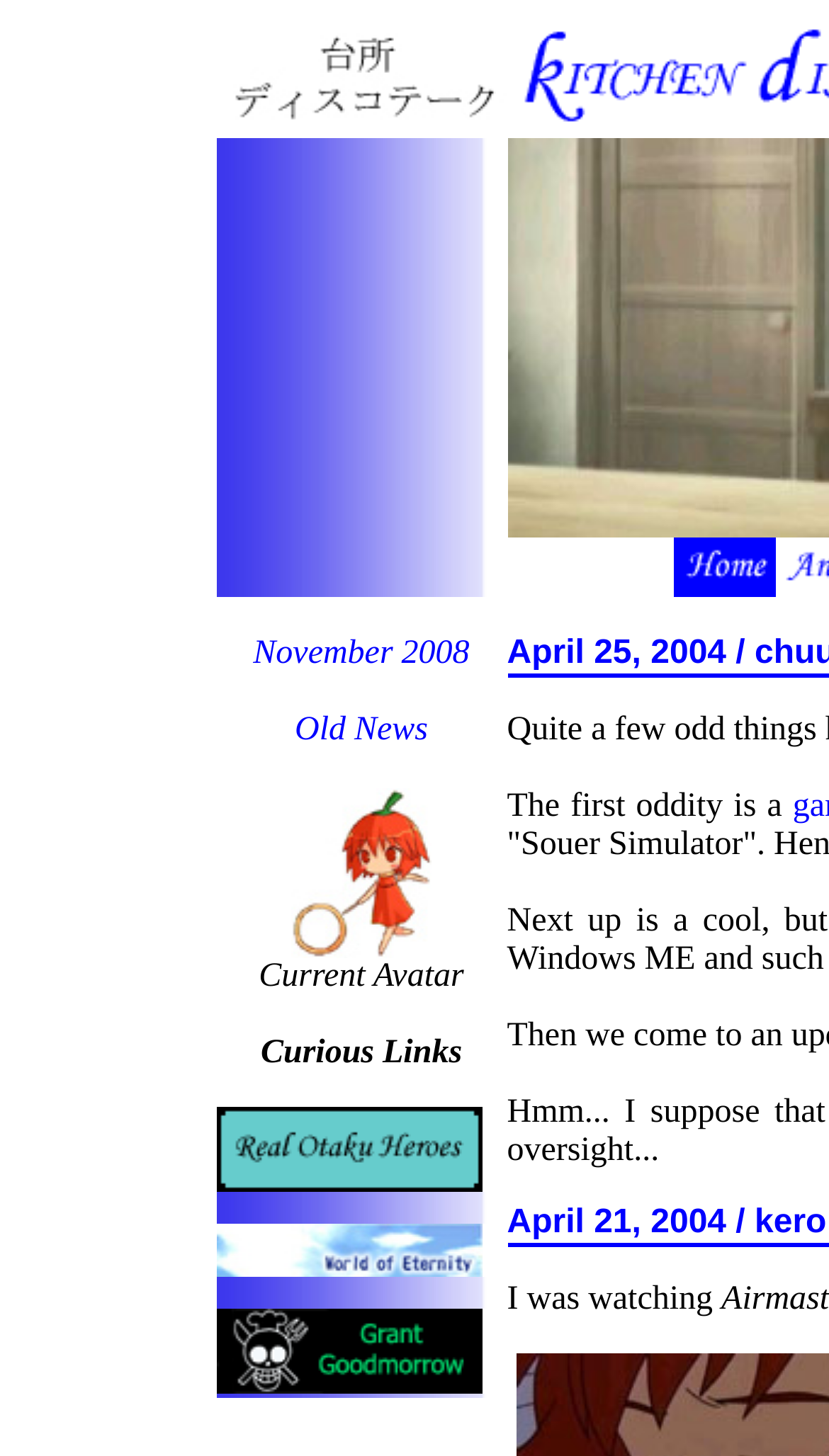Describe all the significant parts and information present on the webpage.

The webpage is titled "Kitchen Discotheque - Home - Old News" and appears to be a personal blog or website. At the top, there is a large image with the text "Daidokoro DISUKOTEKKU" spanning across the top quarter of the page. Below this image, there are three empty table cells, followed by a table cell containing the text "Home" with a corresponding image.

To the right of the "Home" cell, there are two links, "November 2008" and "Old News", stacked vertically. Below these links, there is an image of "Habanero-tan", followed by the text "Current Avatar". Further down, there is a section titled "Curious Links" with a link to "Real Otaku Heroes" accompanied by an image. Below this link, there are three more images, "World of Eternity", "Grant Goodmorrow", and another unidentified image.

On the right side of the page, there is a block of text that appears to be a blog post or article. The text starts with "The first oddity is a" and continues down the page, with two more paragraphs of text, one dated "April 21, 2004 / kero" and another that starts with "I was watching". Overall, the page has a mix of images, links, and text, suggesting a personal website or blog with various sections and content.